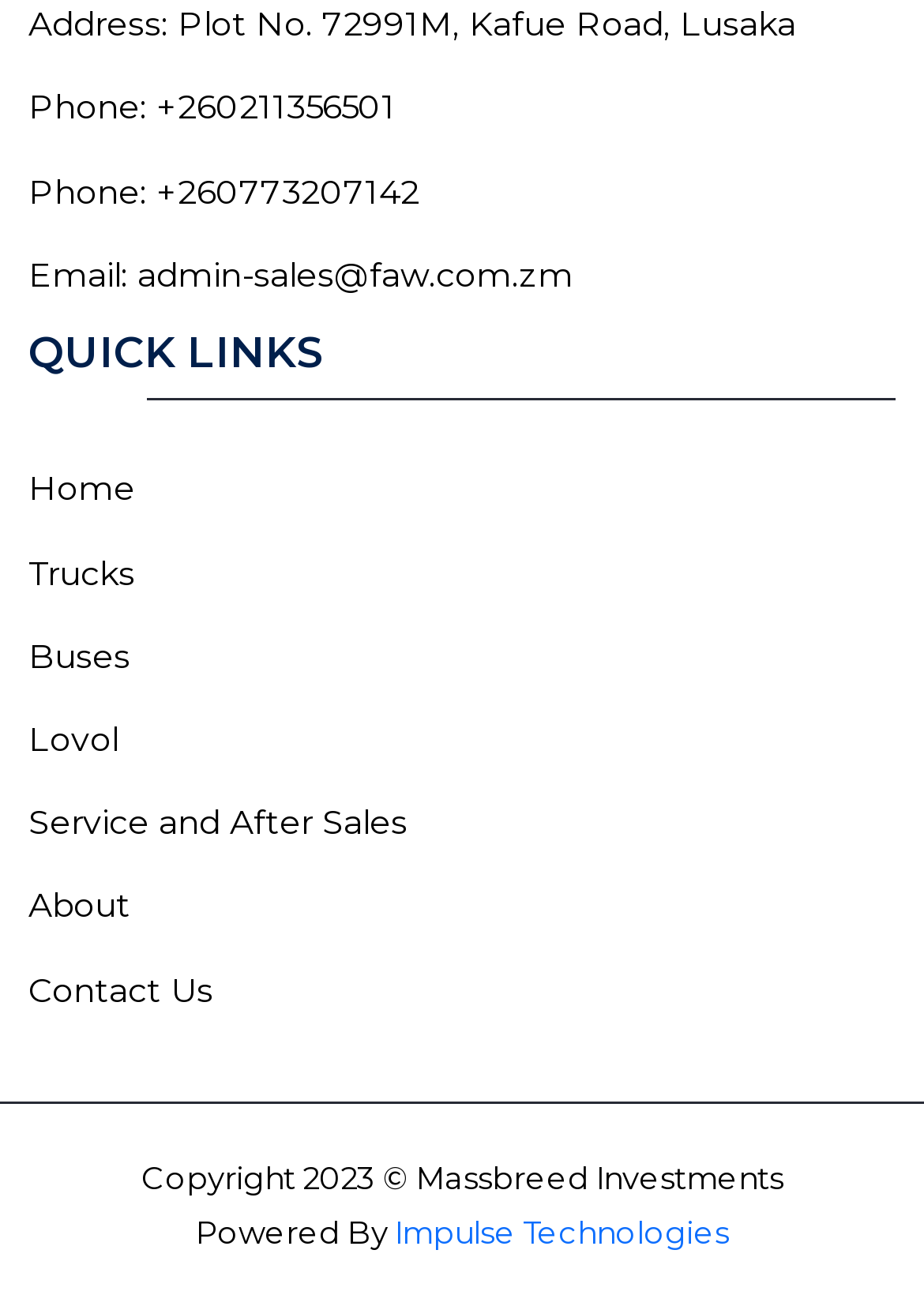What is the name of the company that powered the website?
Answer briefly with a single word or phrase based on the image.

Impulse Technologies